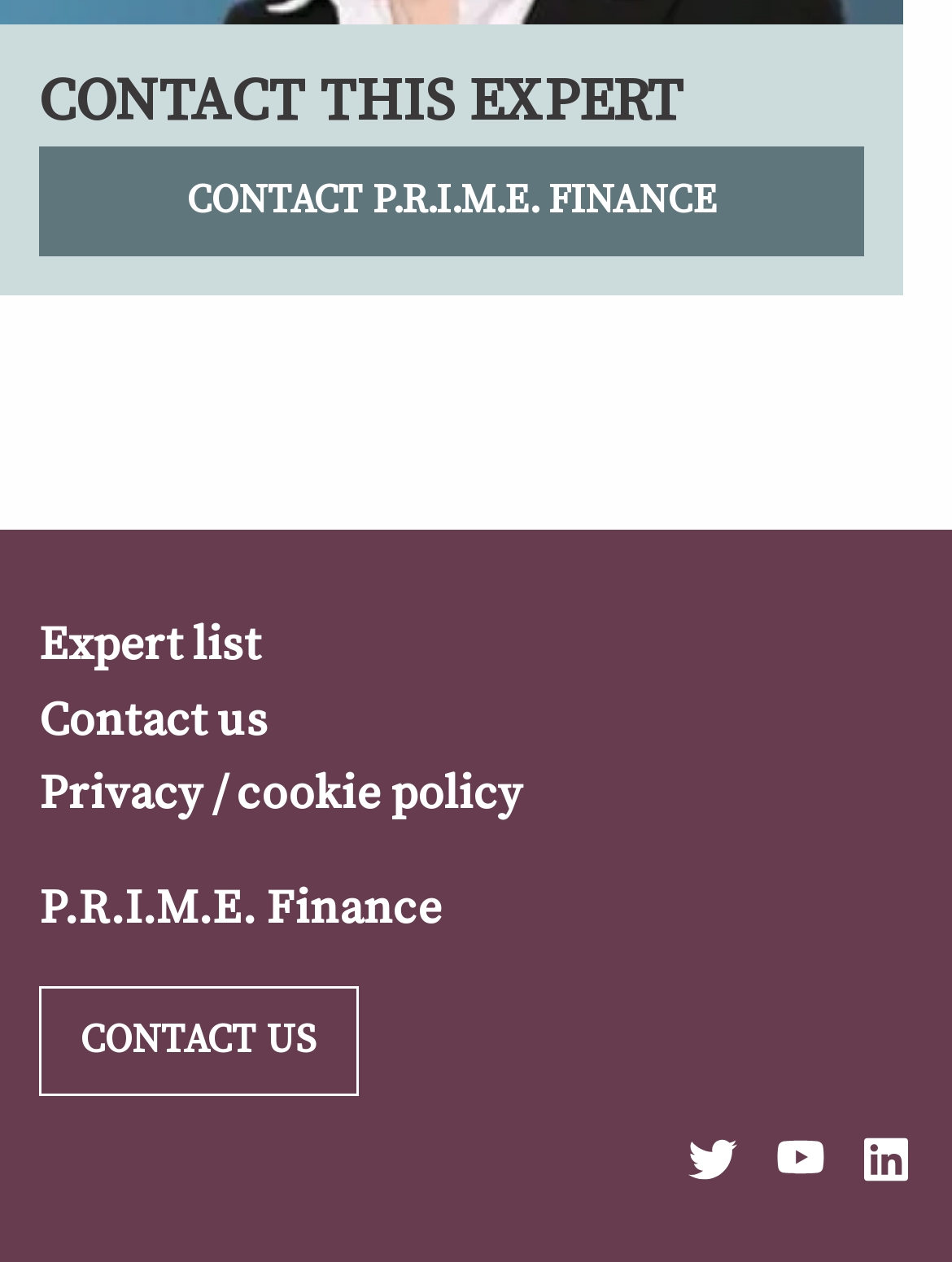Based on the element description "Contact us", predict the bounding box coordinates of the UI element.

[0.041, 0.781, 0.377, 0.868]